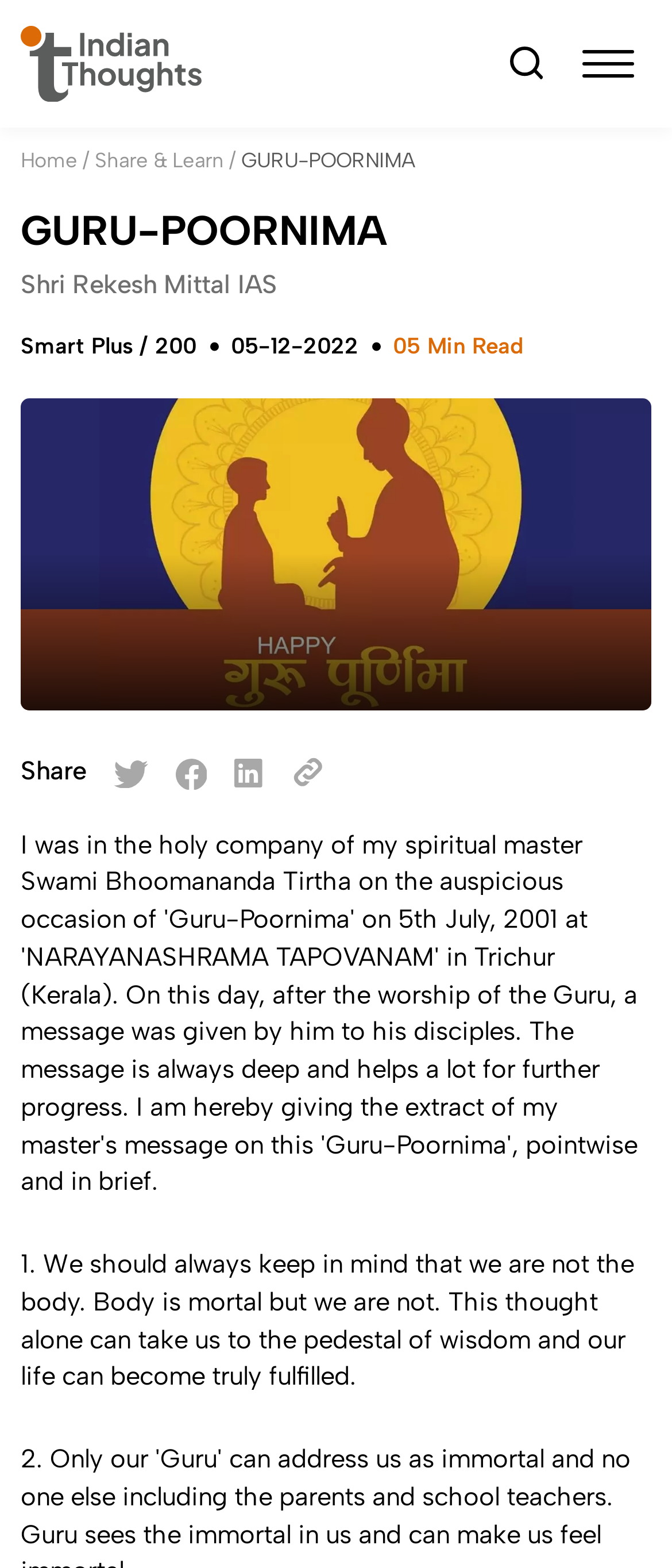Respond to the question with just a single word or phrase: 
What is the estimated reading time of the article?

05 Min